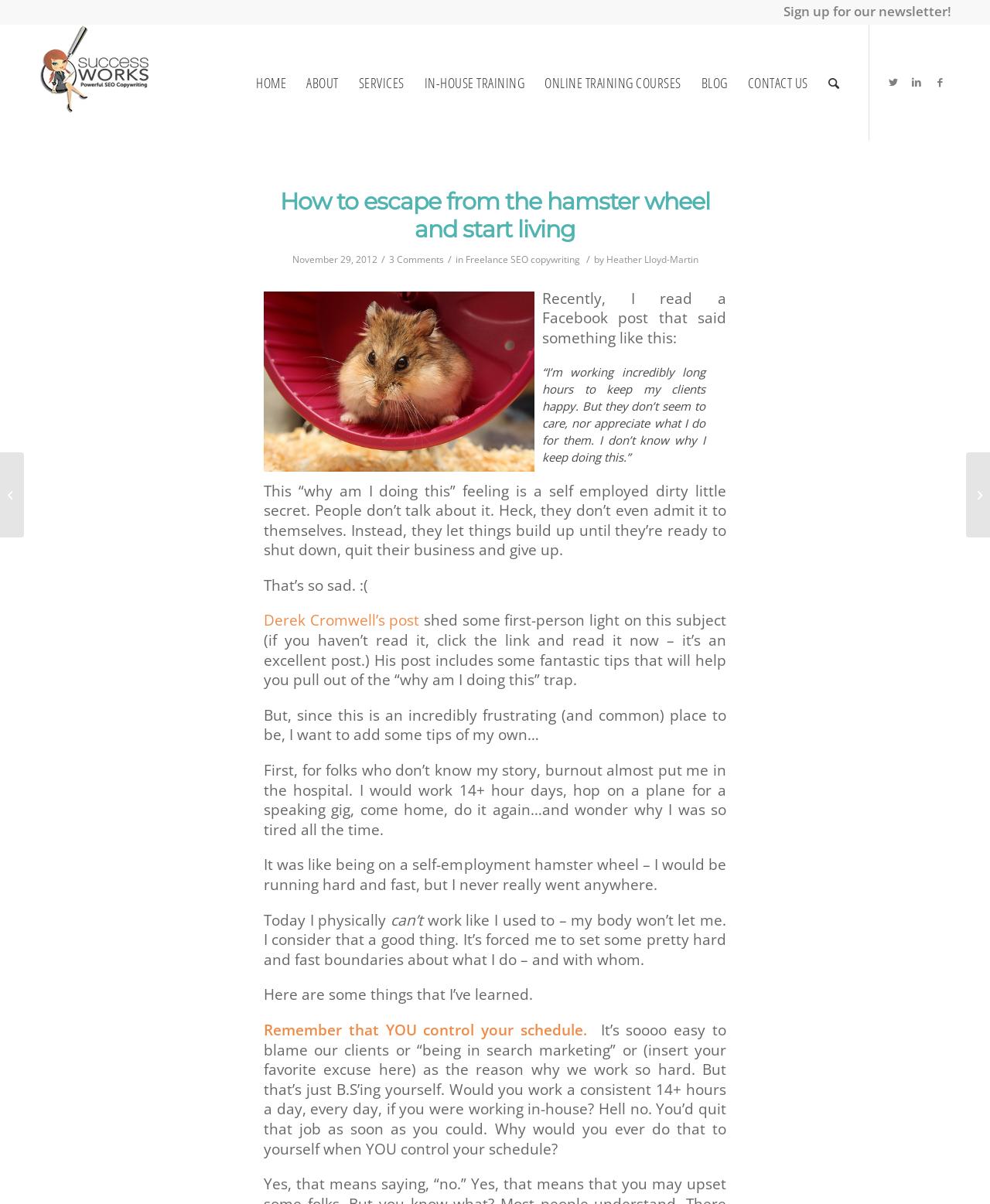What is the topic of the blog post?
Using the visual information, reply with a single word or short phrase.

Escaping burnout